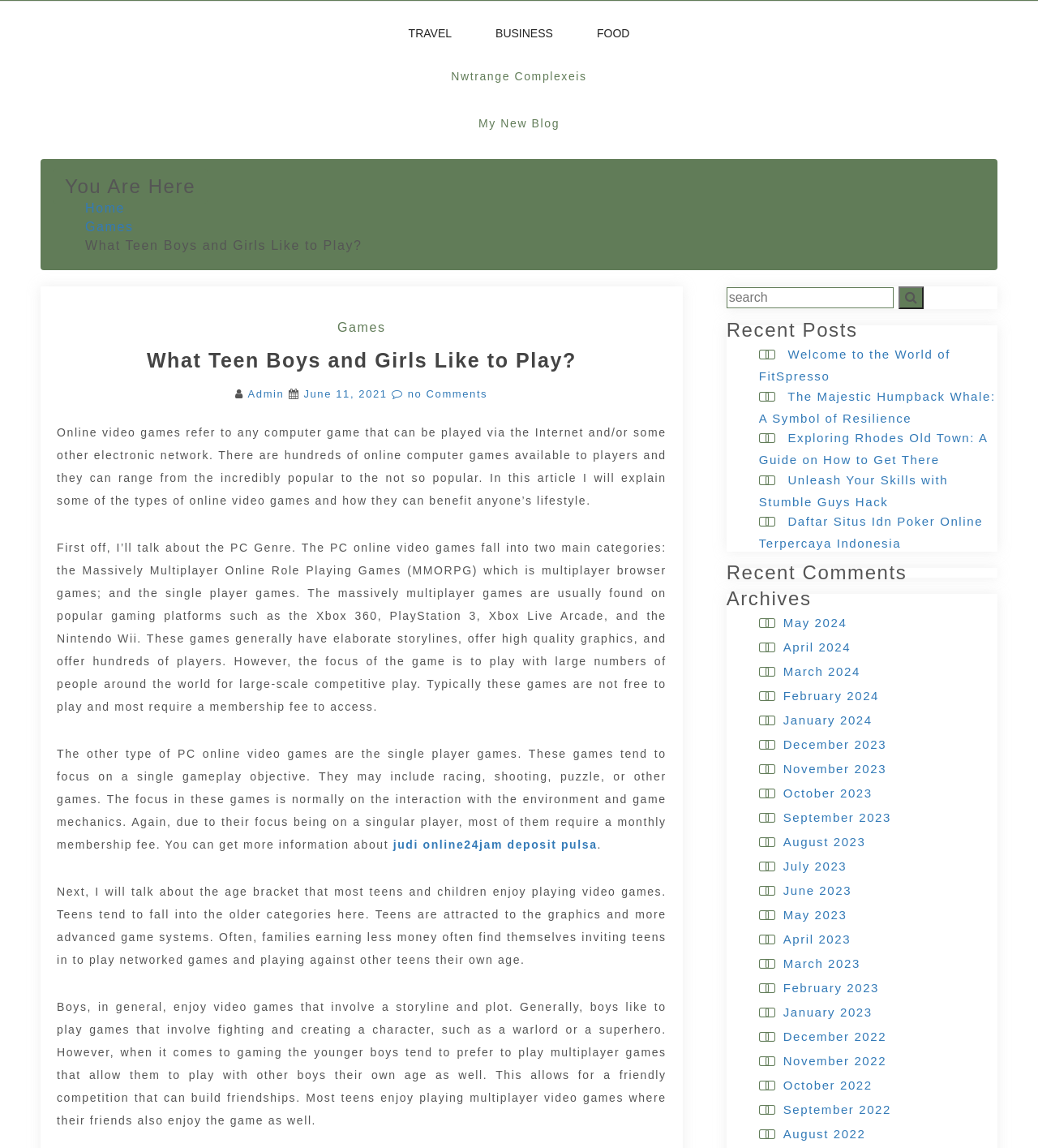Determine the bounding box coordinates for the region that must be clicked to execute the following instruction: "Search for something".

[0.7, 0.249, 0.961, 0.27]